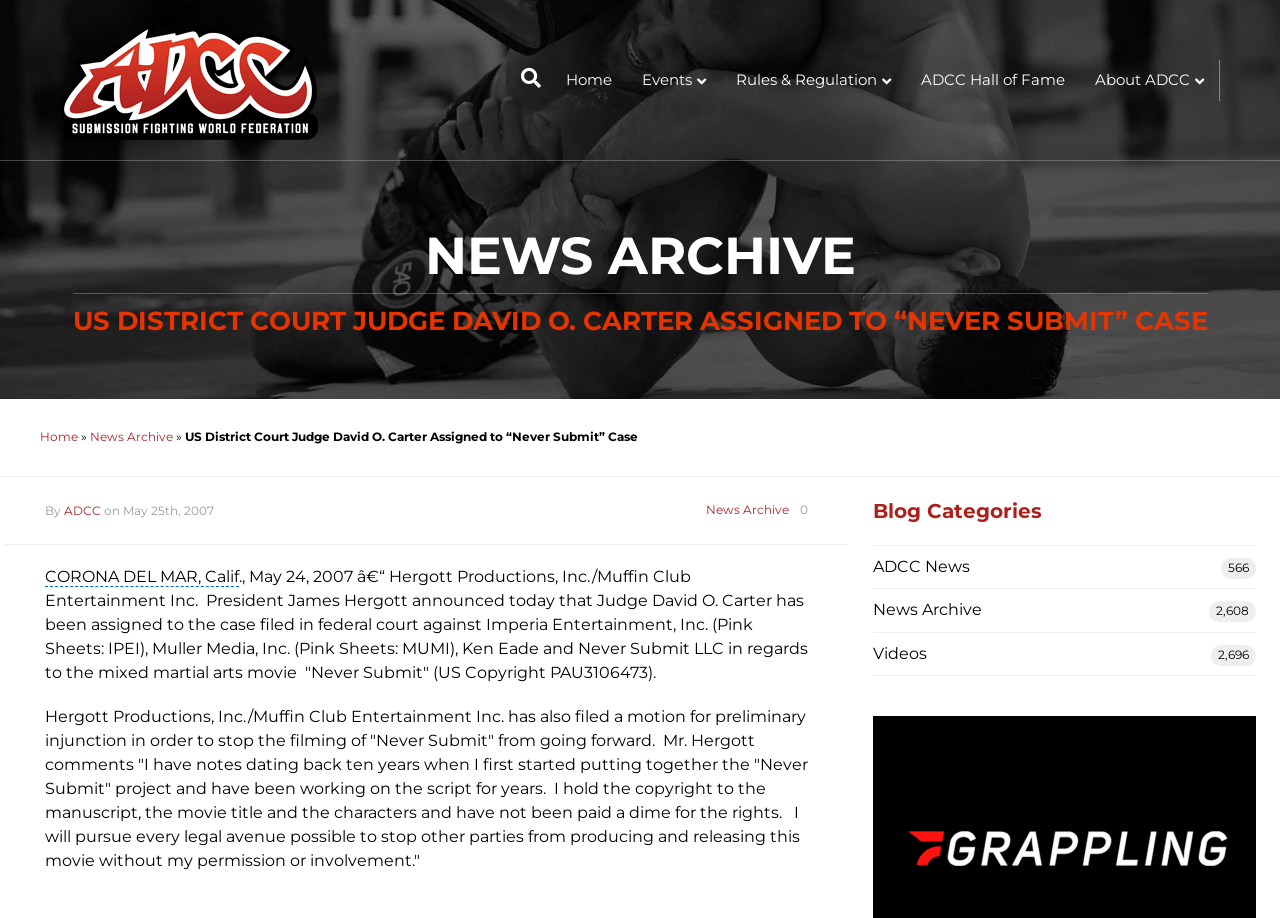Please determine the bounding box coordinates of the element to click in order to execute the following instruction: "Click on the 'Search' link". The coordinates should be four float numbers between 0 and 1, specified as [left, top, right, bottom].

[0.399, 0.066, 0.43, 0.109]